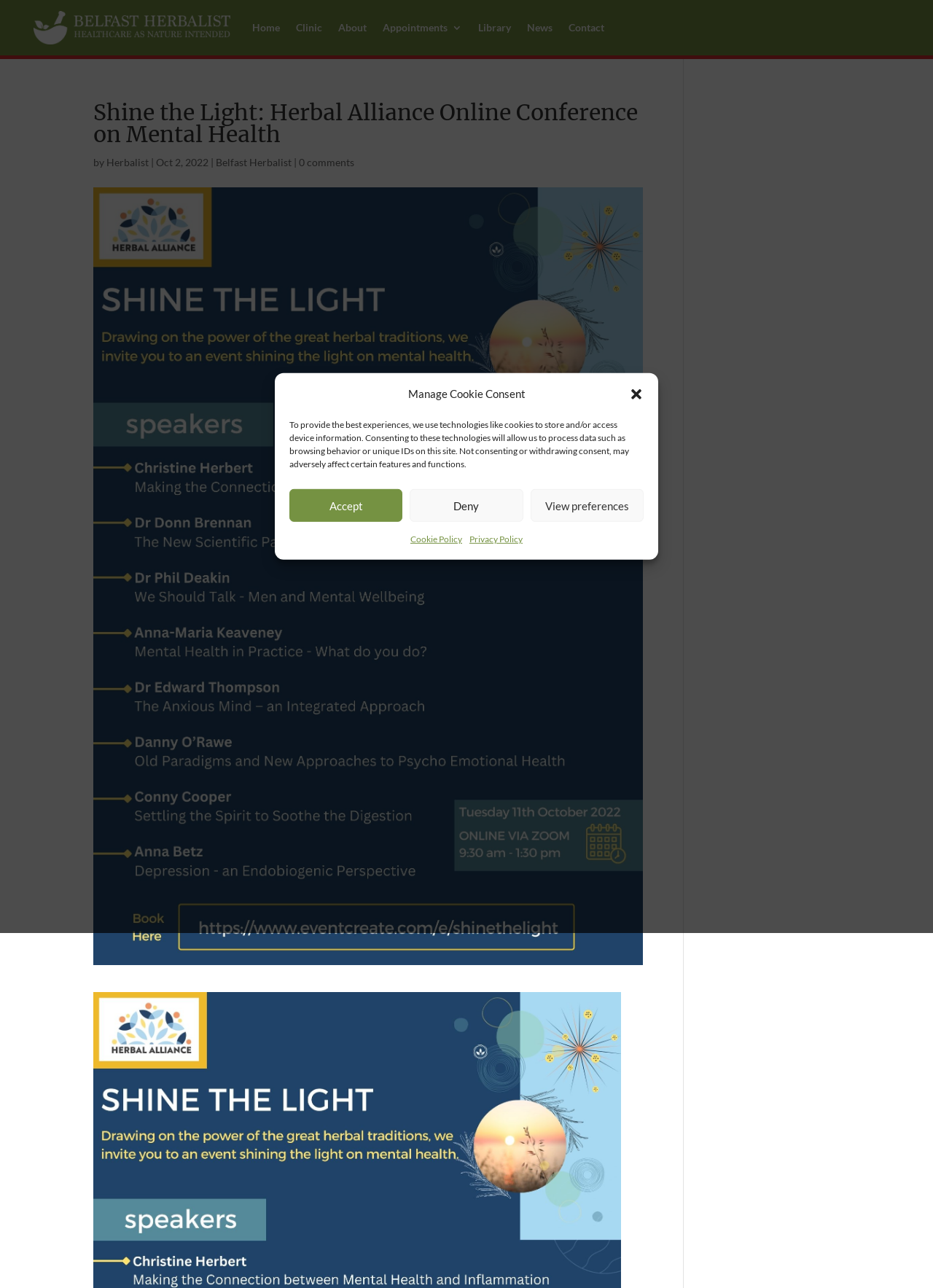Identify and provide the bounding box for the element described by: "View preferences".

[0.568, 0.38, 0.69, 0.405]